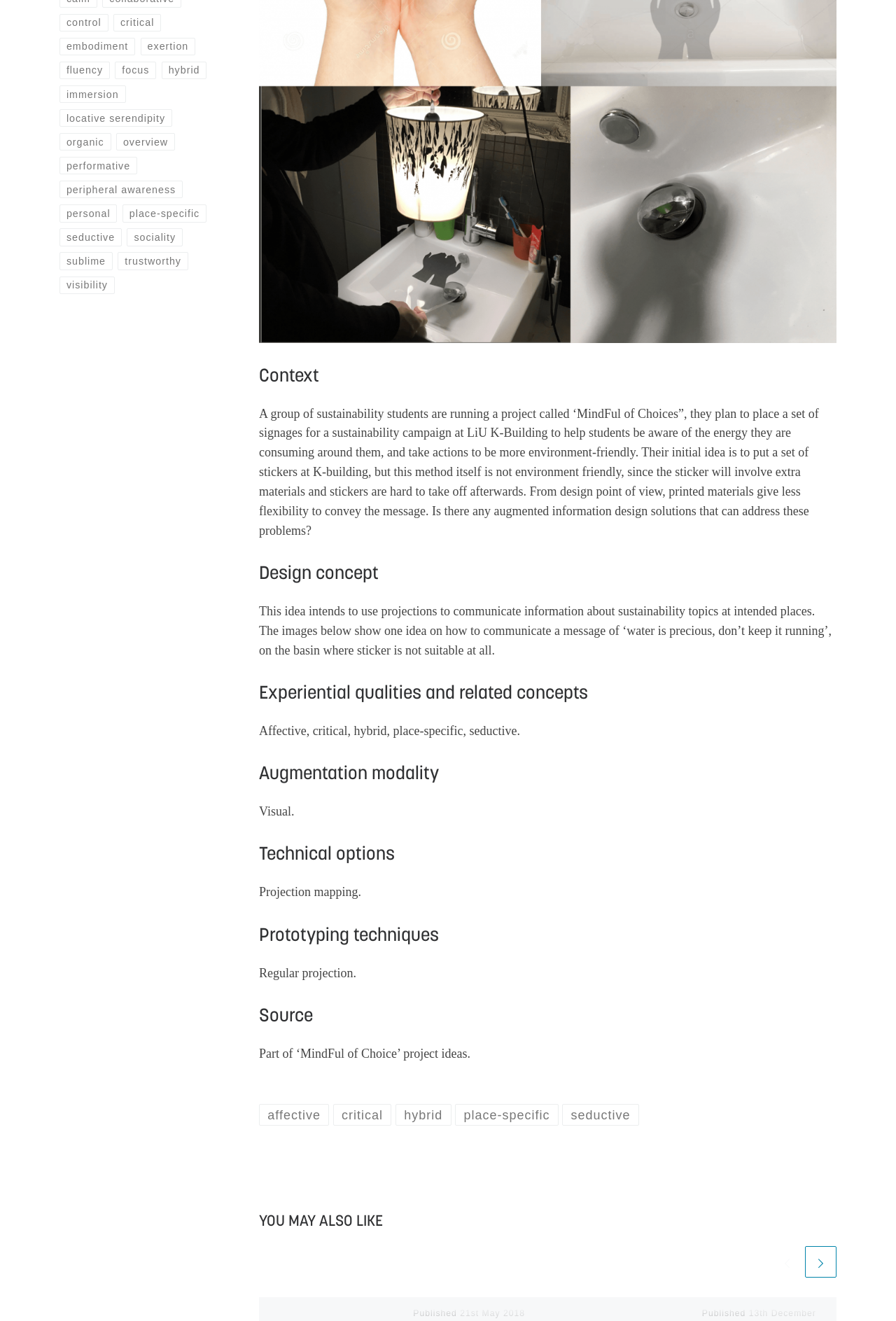From the screenshot, find the bounding box of the UI element matching this description: "title="Next related articles"". Supply the bounding box coordinates in the form [left, top, right, bottom], each a float between 0 and 1.

[0.898, 0.943, 0.934, 0.967]